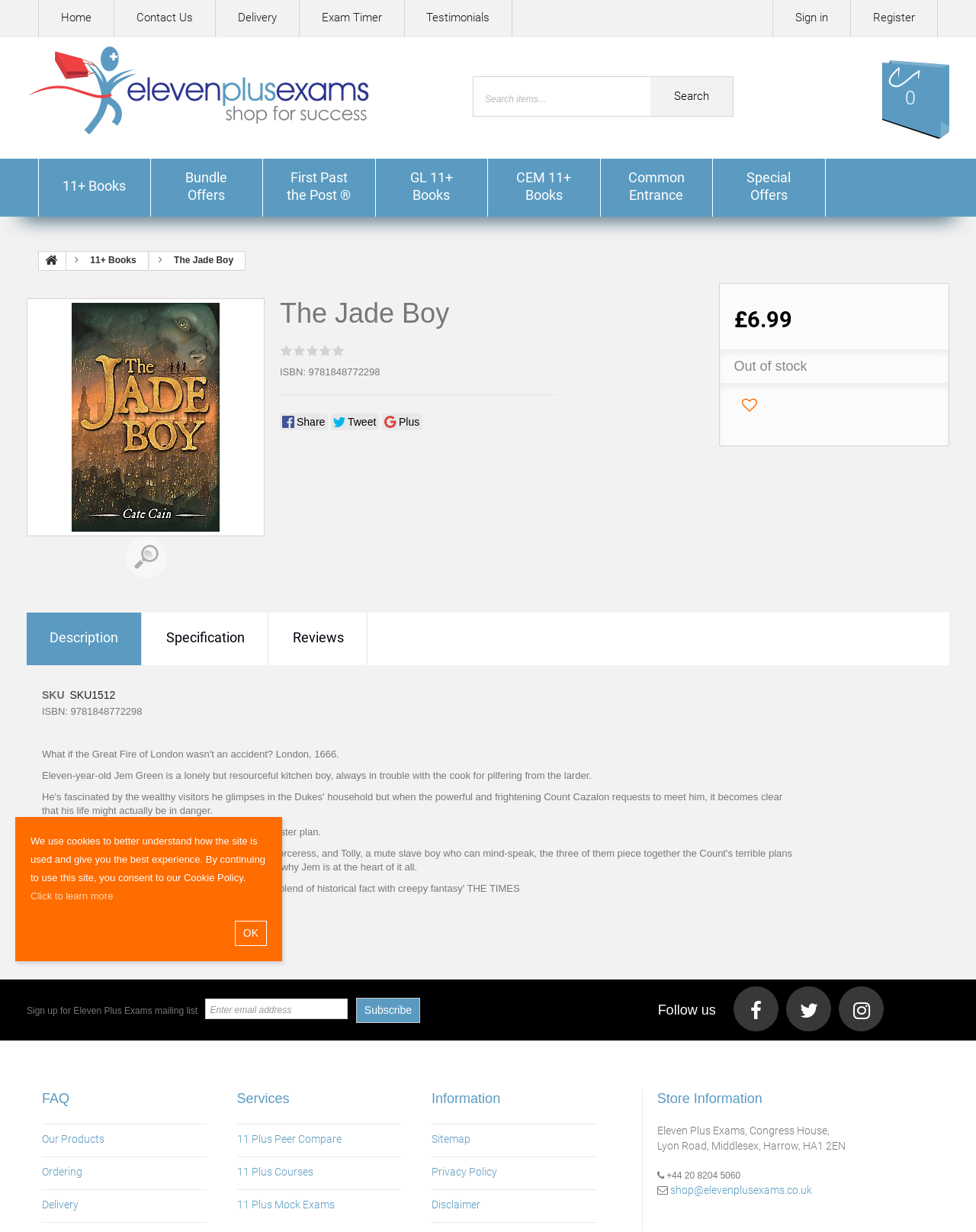What is the ISBN of the book?
Using the image as a reference, answer the question with a short word or phrase.

9781848772298